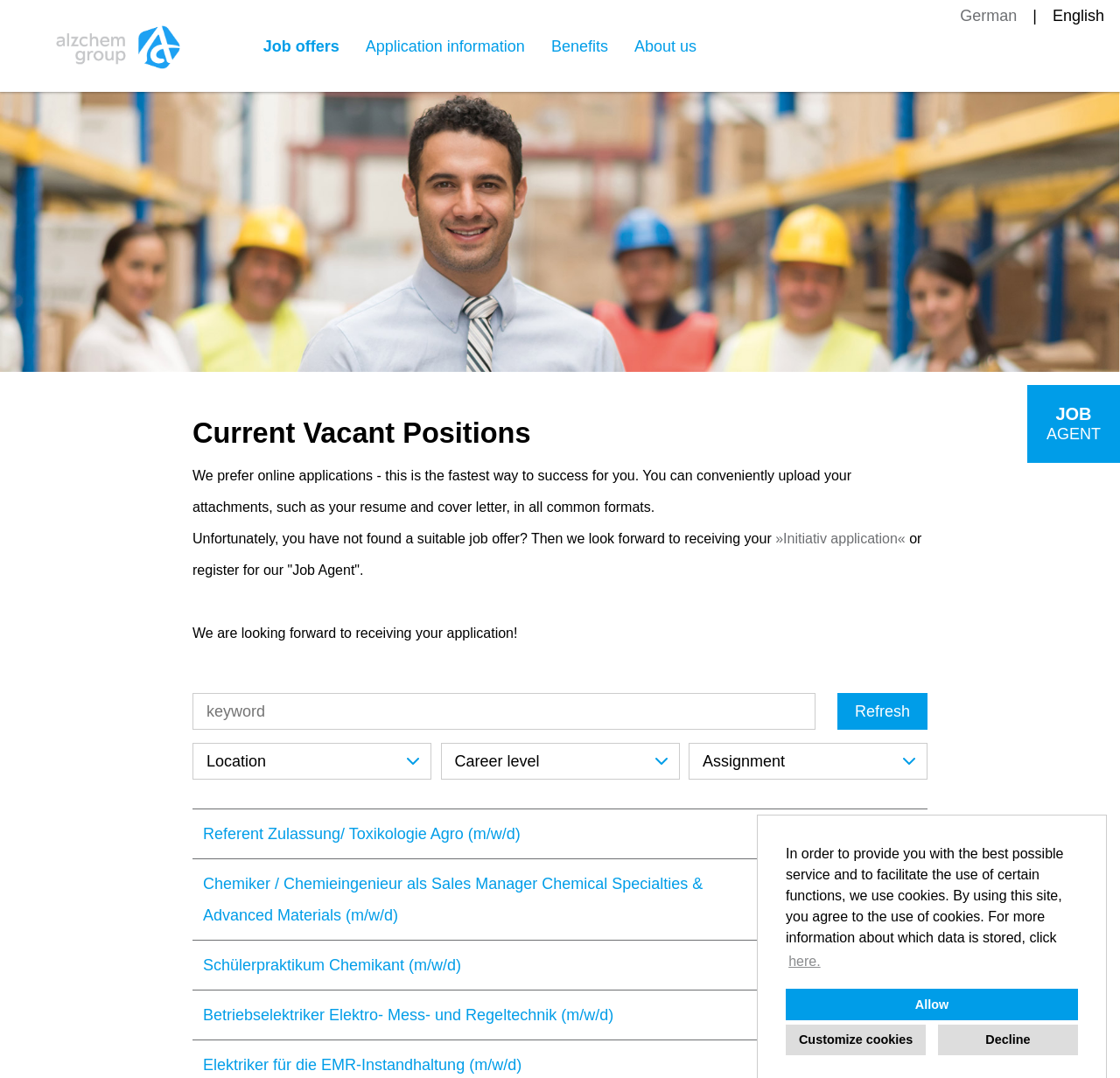Using the description "Schülerpraktikum Chemikant (m/w/d) Trostberg", predict the bounding box of the relevant HTML element.

[0.172, 0.872, 0.828, 0.918]